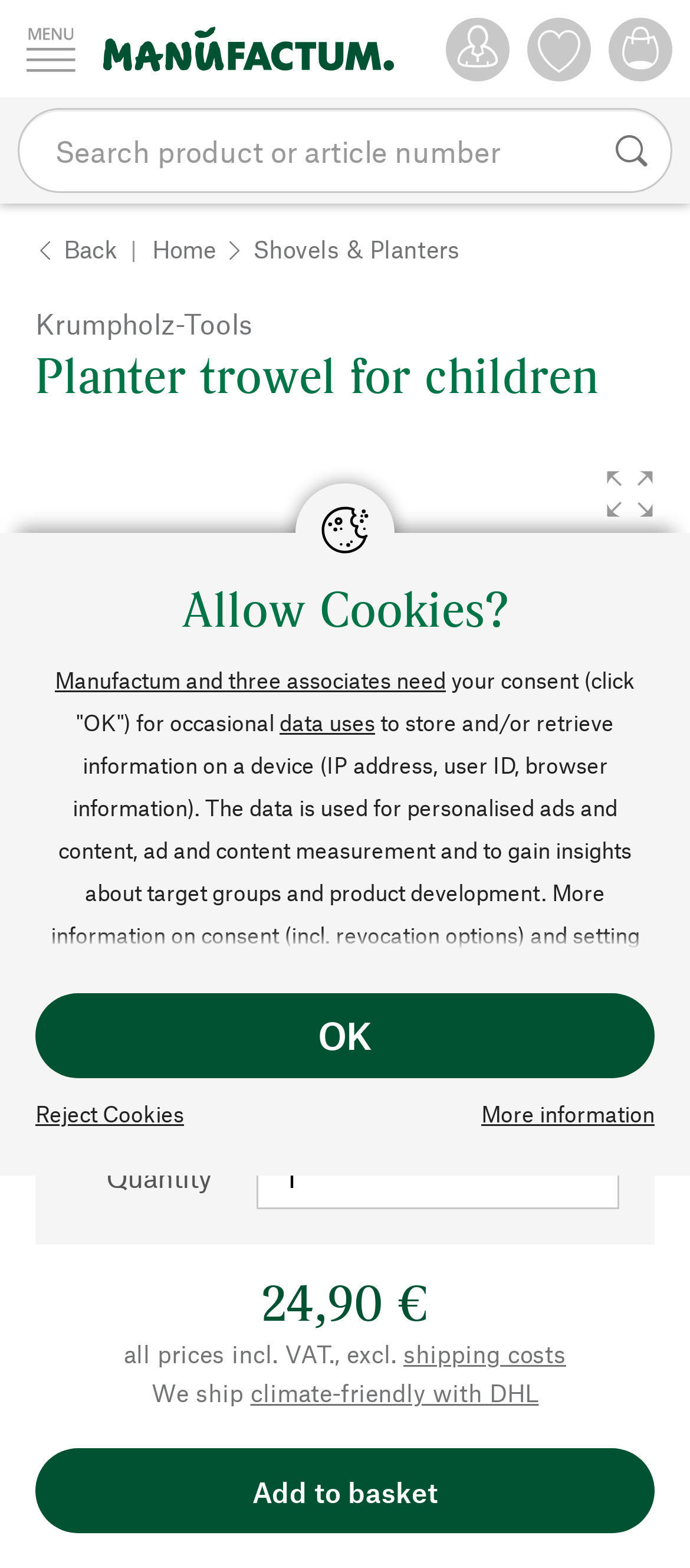Extract the bounding box coordinates for the described element: "Manufactum and three associates need". The coordinates should be represented as four float numbers between 0 and 1: [left, top, right, bottom].

[0.079, 0.425, 0.646, 0.443]